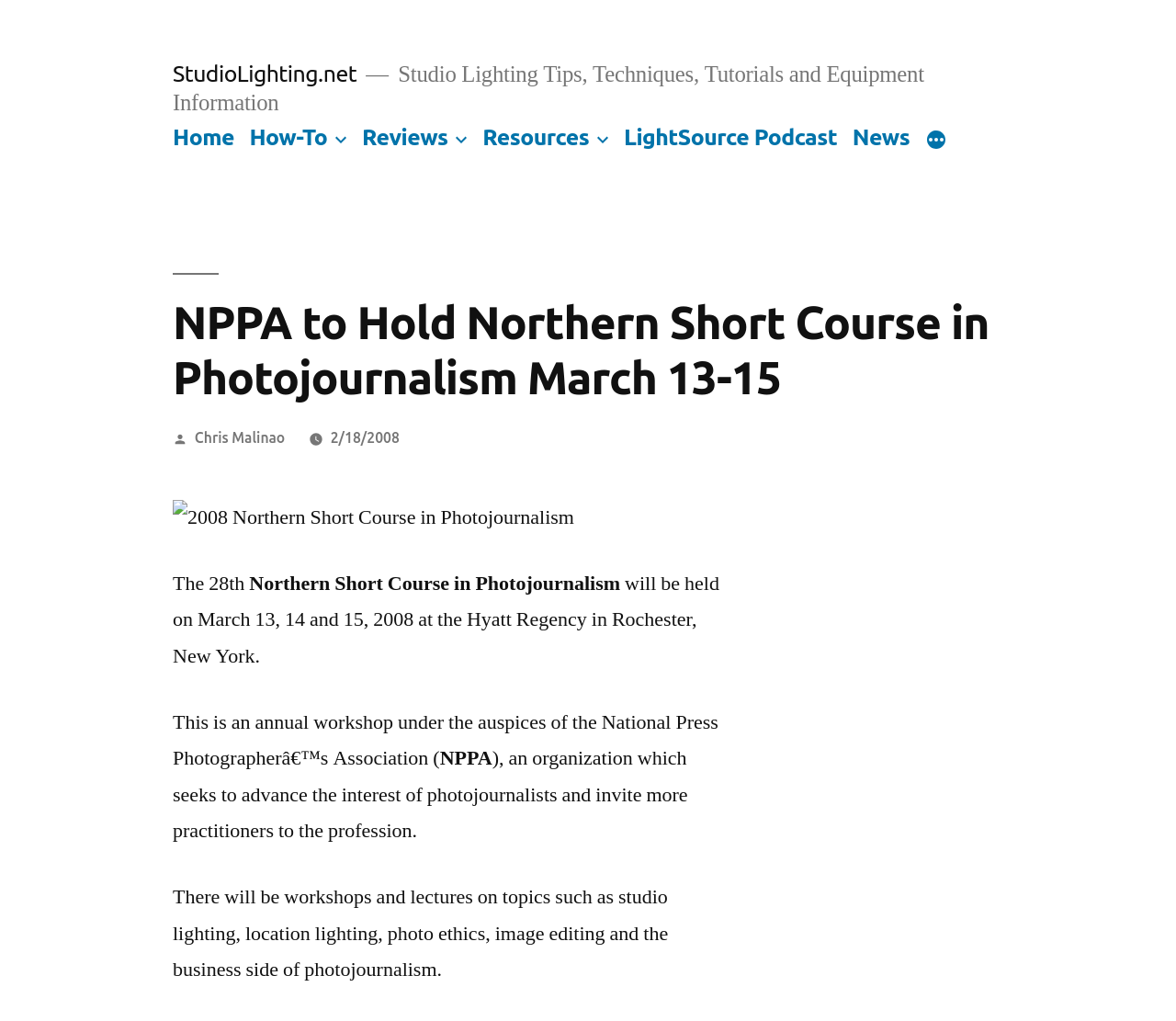Explain the webpage in detail.

The webpage appears to be a news article or blog post about the National Press Photographers Association (NPPA) holding a Northern Short Course in Photojournalism. At the top of the page, there is a link to the website's homepage, "StudioLighting.net", and a brief description of the website, "Studio Lighting Tips, Techniques, Tutorials and Equipment Information". 

Below this, there is a top menu navigation bar with links to various sections of the website, including "Home", "How-To", "Reviews", "Resources", "LightSource Podcast", "News", and "More". Each of these links has a corresponding button next to it.

The main content of the page is a news article with a heading that reads "NPPA to Hold Northern Short Course in Photojournalism March 13-15". The article is attributed to an author, Chris Malinao, and is dated February 18, 2008. 

The article begins with an image related to the event, followed by a brief description of the 28th Northern Short Course in Photojournalism, which will be held on March 13-15, 2008, at the Hyatt Regency in Rochester, New York. The article explains that this is an annual workshop organized by the National Press Photographers Association (NPPA) and provides more details about the event, including the topics that will be covered in the workshops and lectures.